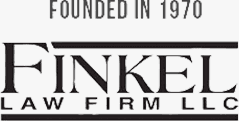What is the tone of the Finkel Law Firm LLC logo?
Provide a detailed answer to the question using information from the image.

The use of bold, distinctive typography and a simple, yet effective tagline conveys a sense of professionalism and reliability, which is fitting for a law firm.